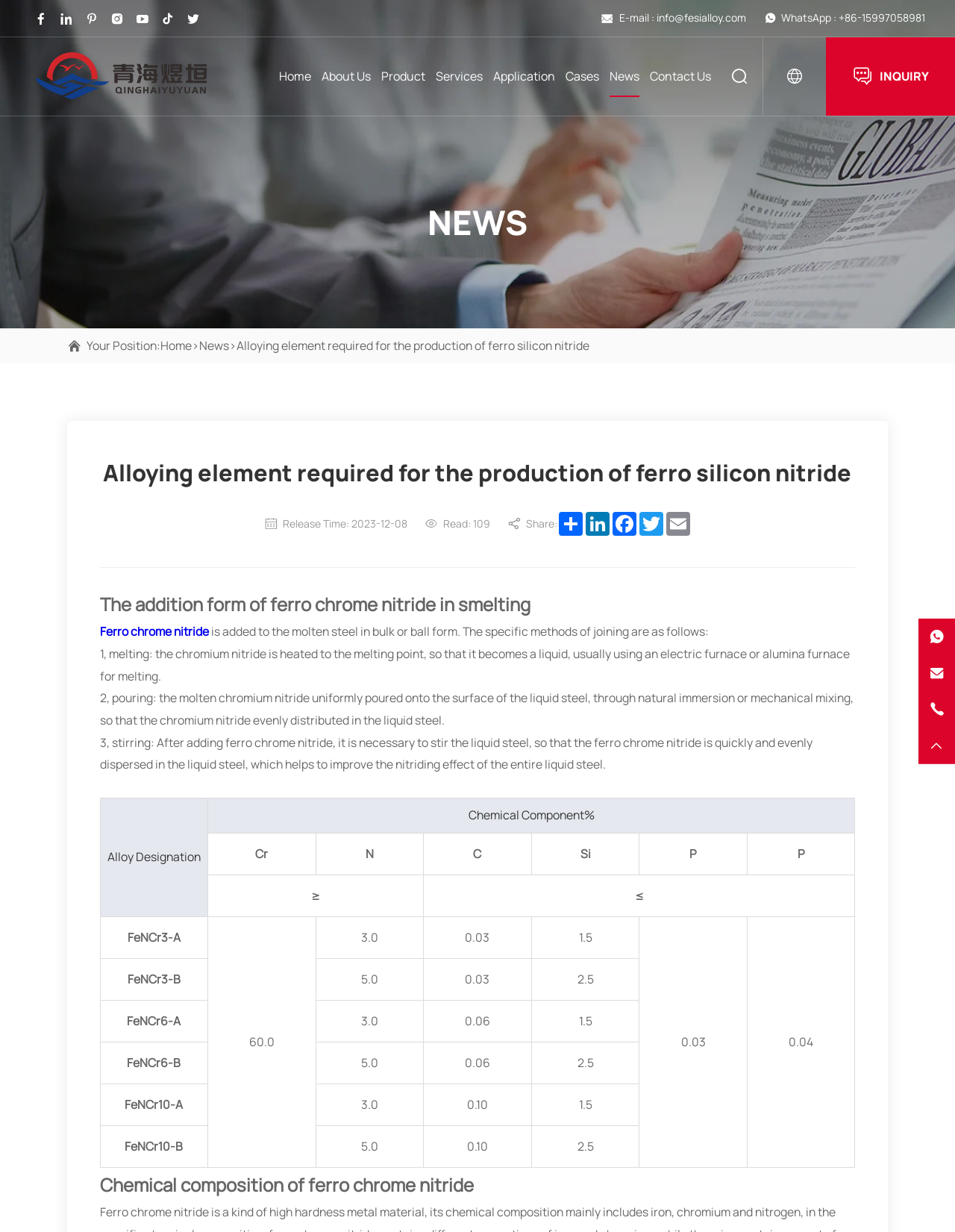Using the provided description parent_node: FREE Football Streaming, find the bounding box coordinates for the UI element. Provide the coordinates in (top-left x, top-left y, bottom-right x, bottom-right y) format, ensuring all values are between 0 and 1.

None